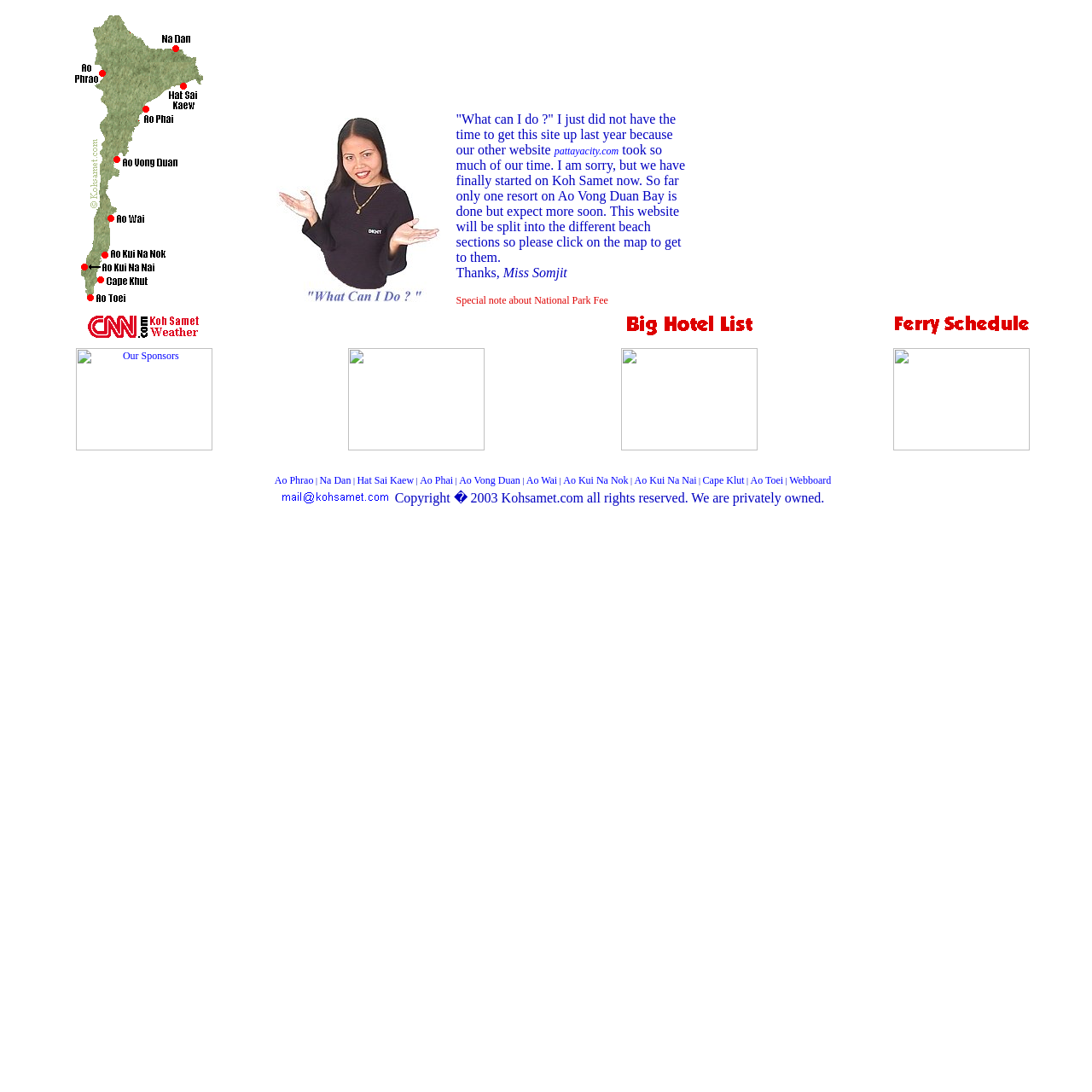Pinpoint the bounding box coordinates of the clickable area necessary to execute the following instruction: "Read the 'Special note about National Park Fee'". The coordinates should be given as four float numbers between 0 and 1, namely [left, top, right, bottom].

[0.418, 0.27, 0.557, 0.28]